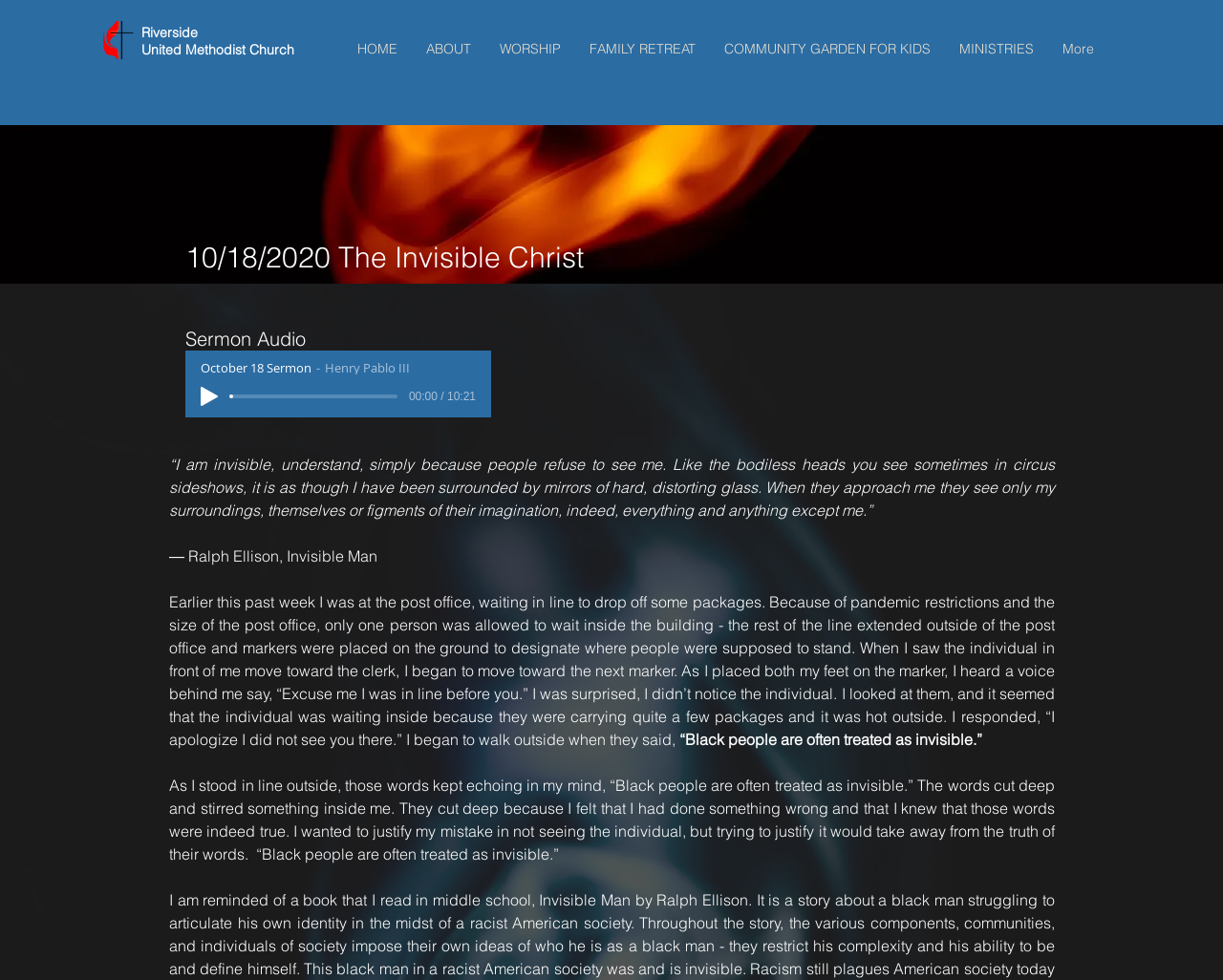Please identify the bounding box coordinates of the clickable region that I should interact with to perform the following instruction: "Click ABOUT". The coordinates should be expressed as four float numbers between 0 and 1, i.e., [left, top, right, bottom].

[0.337, 0.03, 0.397, 0.069]